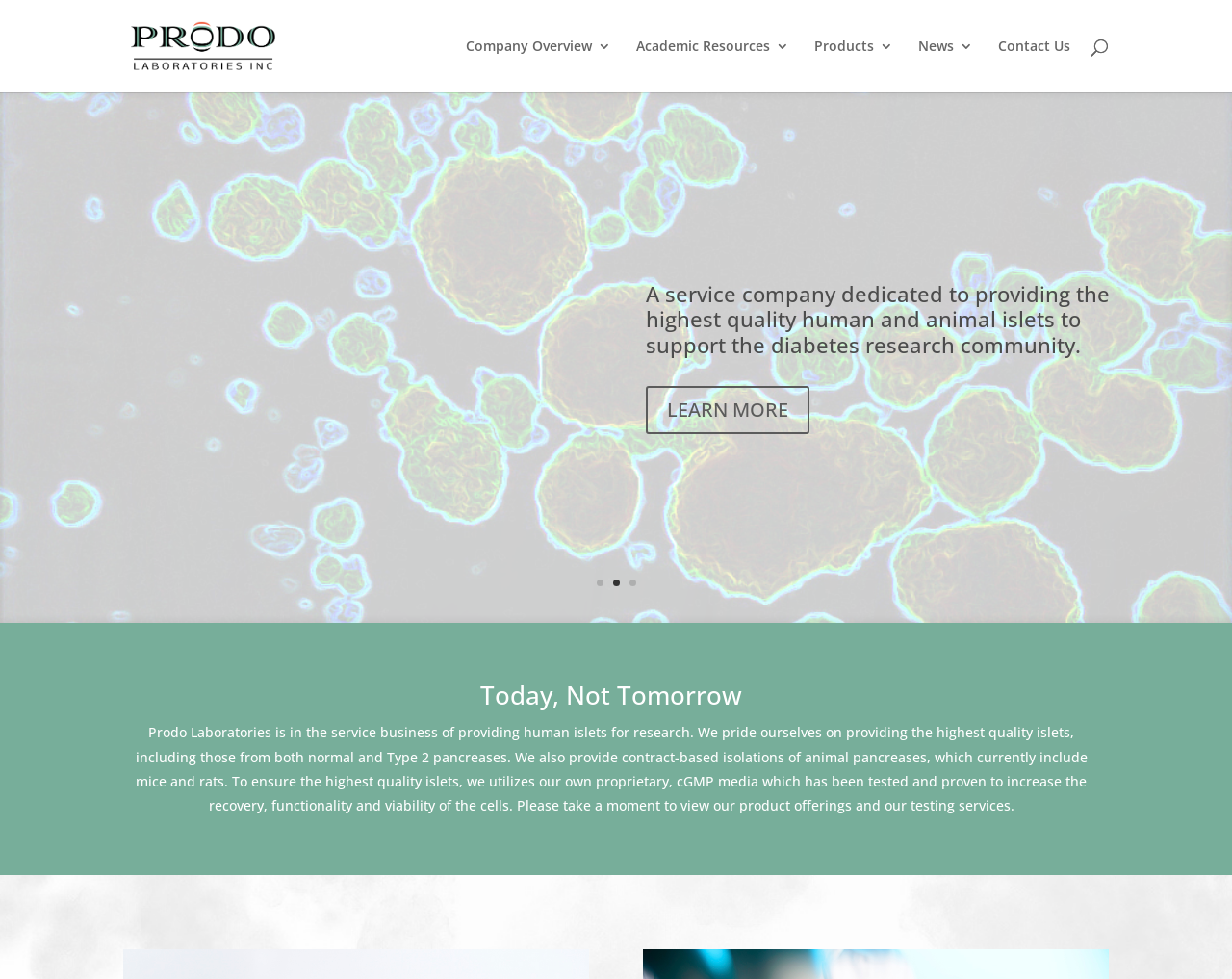Give the bounding box coordinates for this UI element: "News". The coordinates should be four float numbers between 0 and 1, arranged as [left, top, right, bottom].

[0.745, 0.04, 0.79, 0.094]